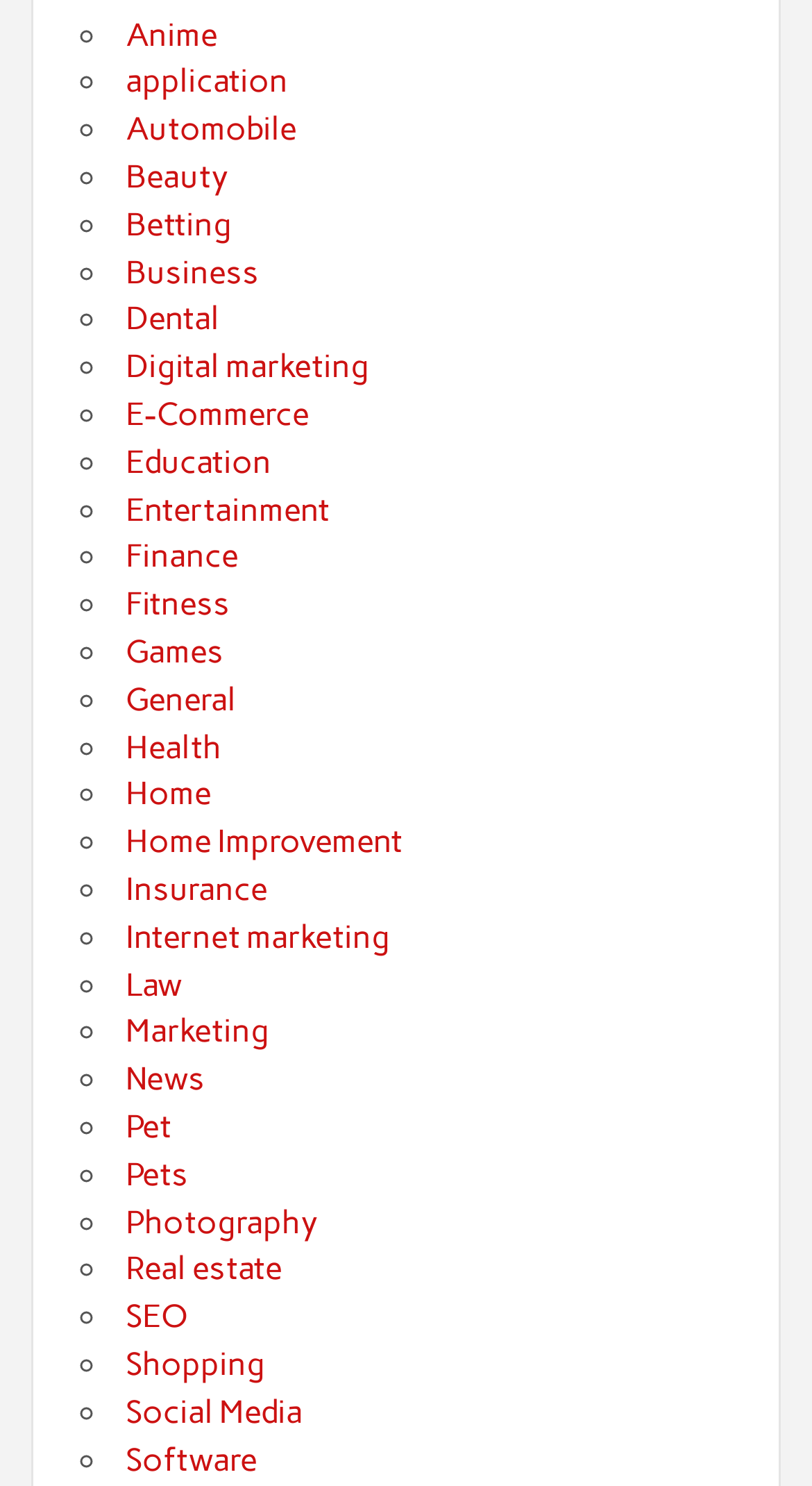What is the category located at the bottom of the list?
Please provide a single word or phrase as the answer based on the screenshot.

Software